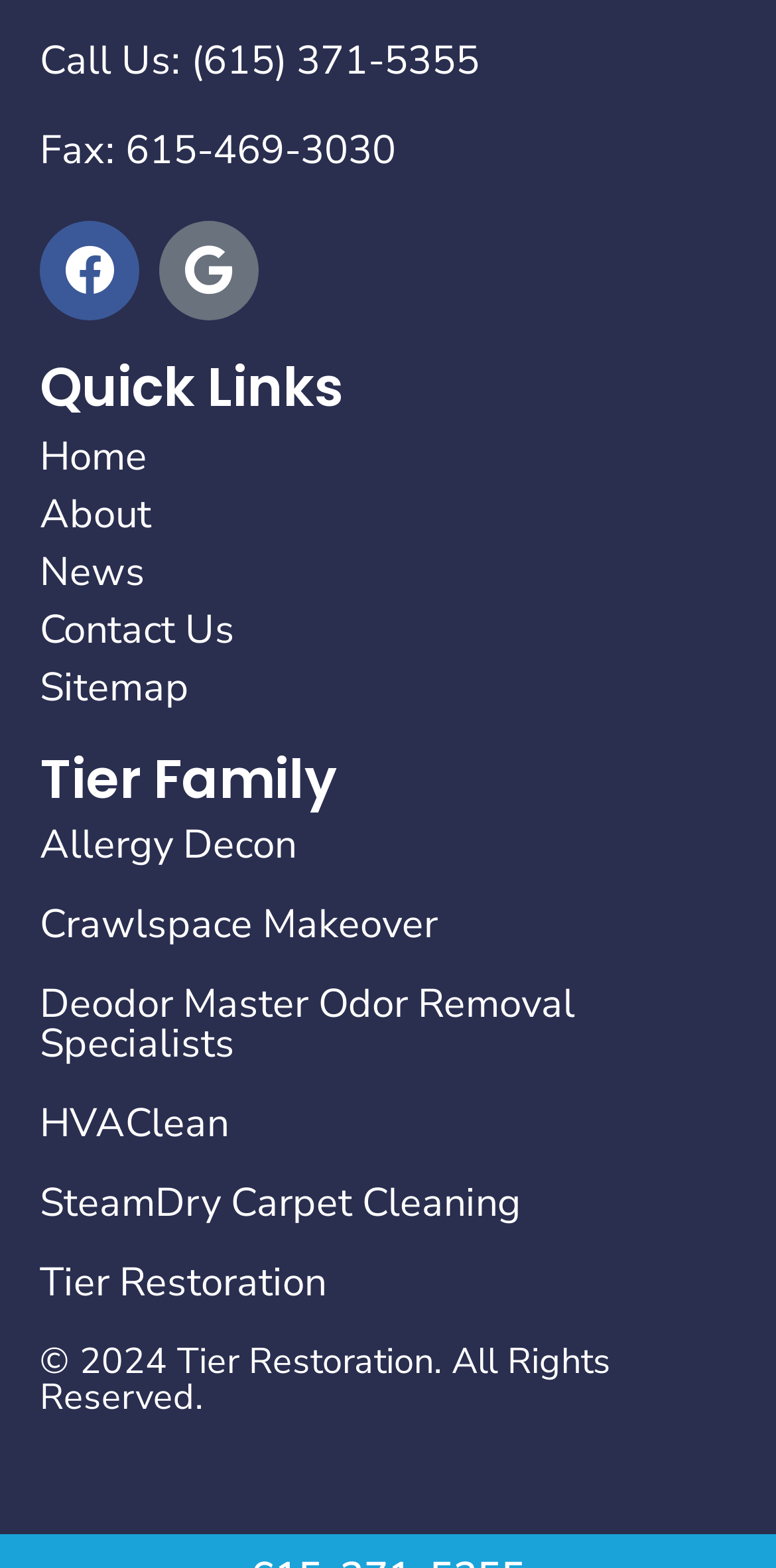Locate and provide the bounding box coordinates for the HTML element that matches this description: "Tier Restoration".

[0.051, 0.806, 0.949, 0.831]